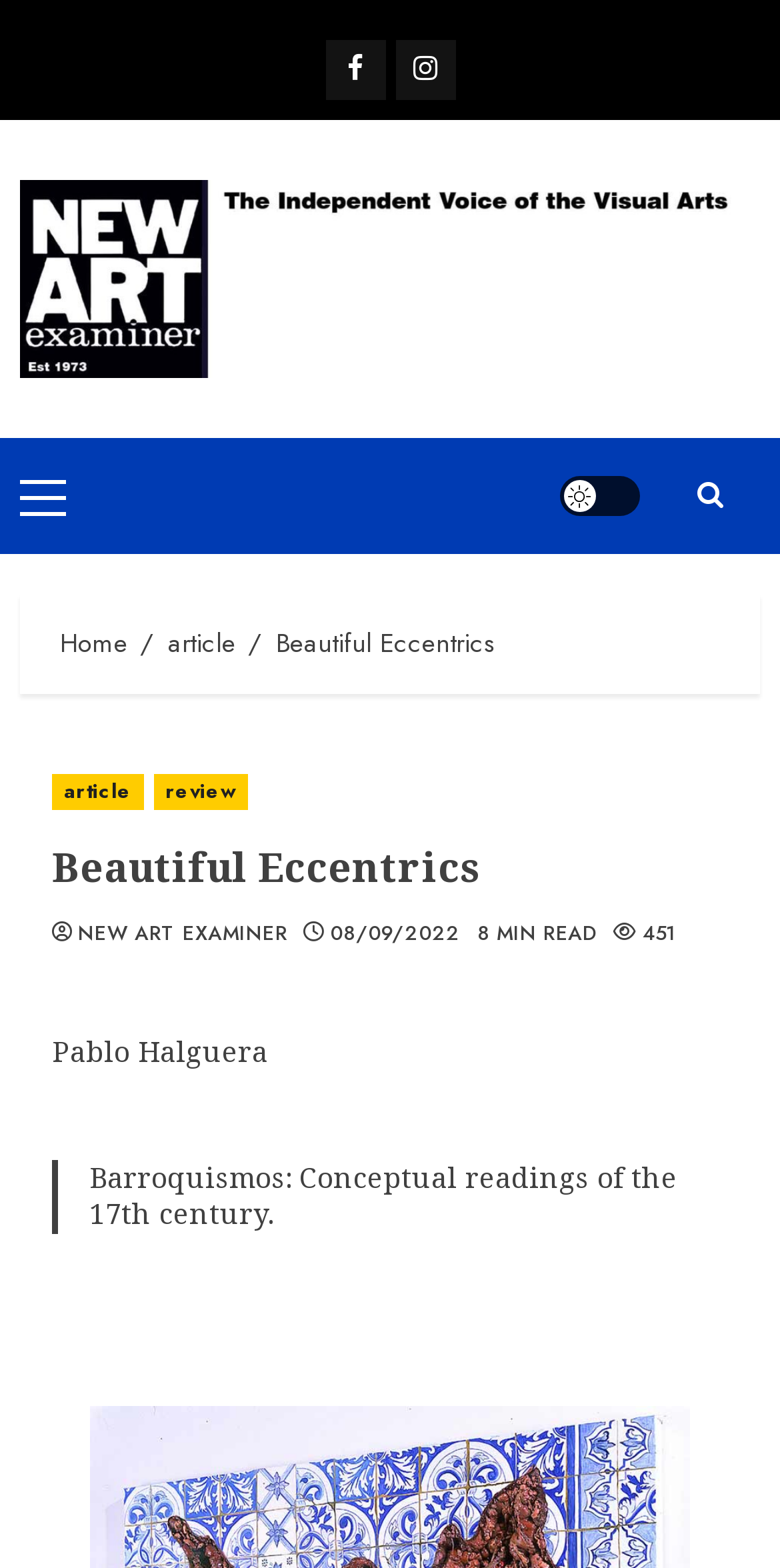Locate the bounding box coordinates of the element I should click to achieve the following instruction: "Click on Light/Dark Button".

[0.718, 0.303, 0.821, 0.329]